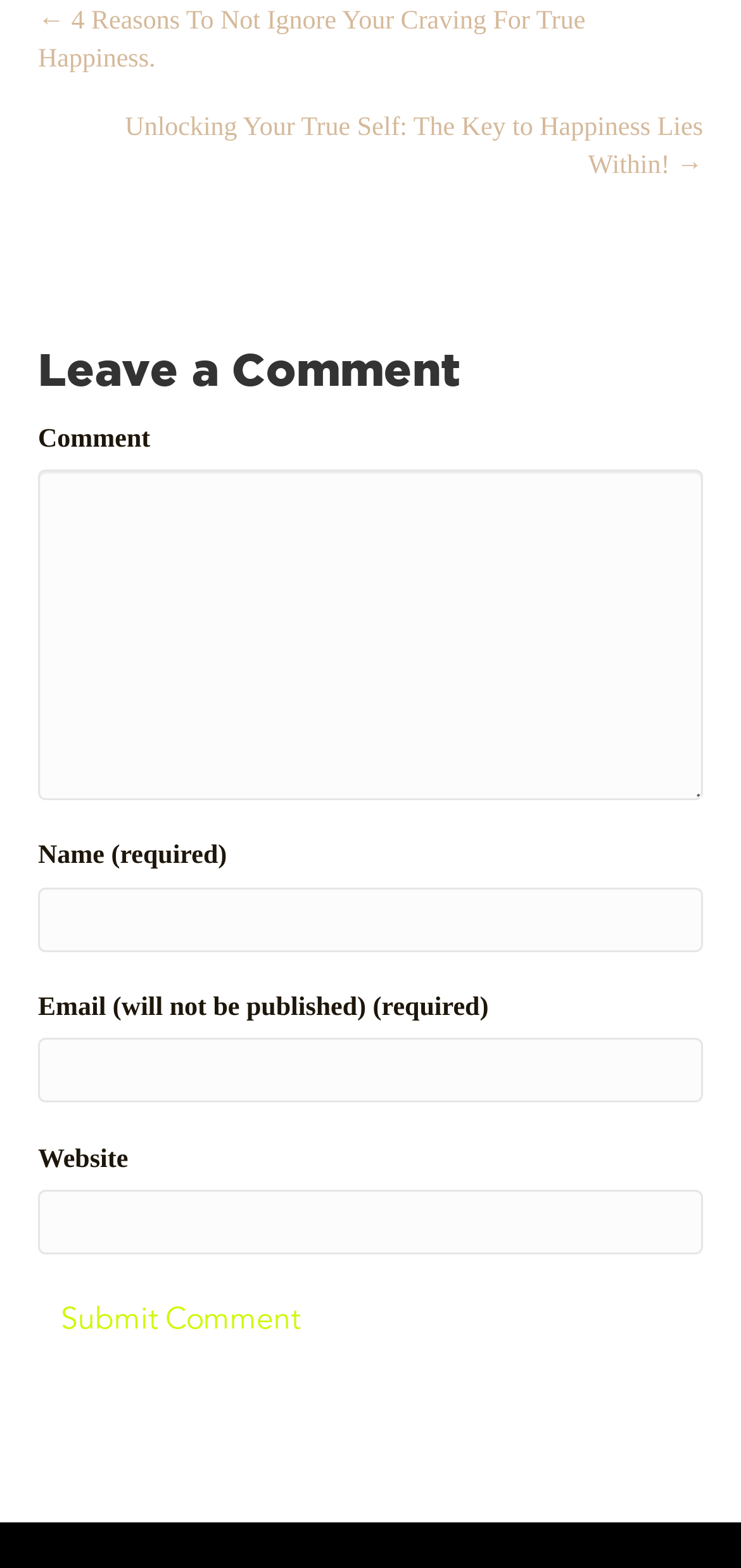Locate the bounding box coordinates of the UI element described by: "name="submit" value="Submit Comment"". Provide the coordinates as four float numbers between 0 and 1, formatted as [left, top, right, bottom].

[0.051, 0.824, 0.436, 0.862]